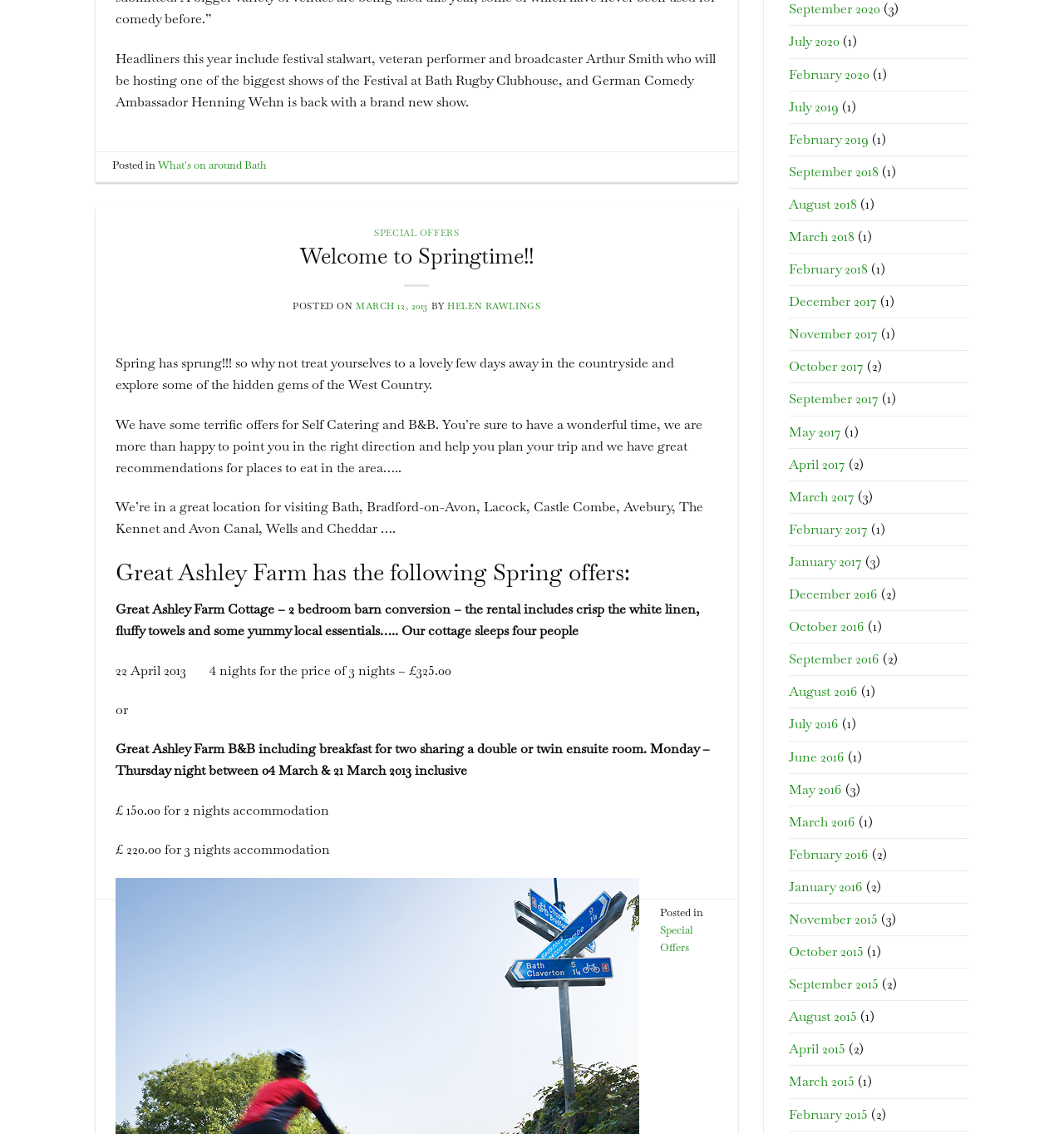Please answer the following question using a single word or phrase: 
Who is the author of the blog post?

Helen Rawlings